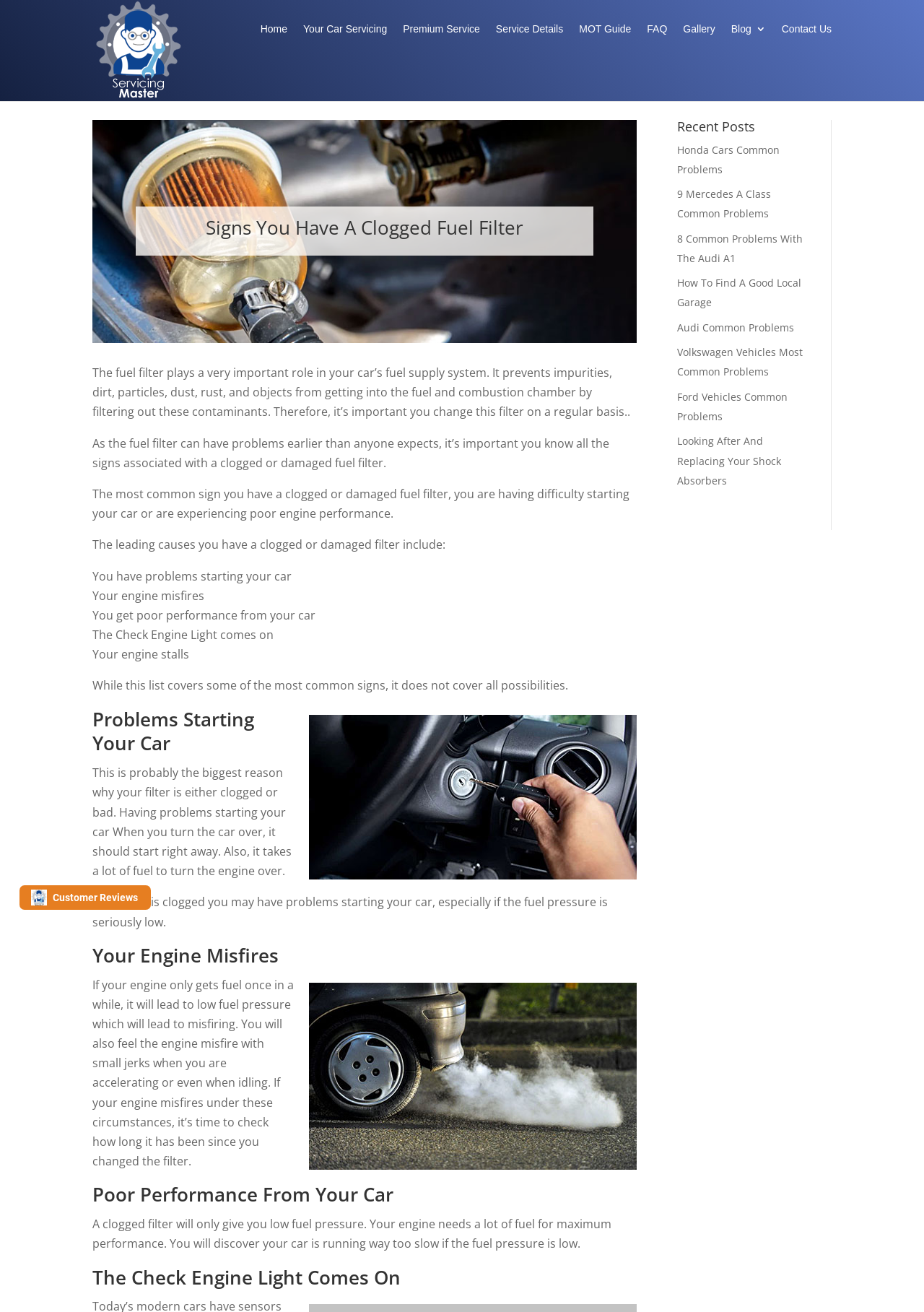Determine the bounding box coordinates for the element that should be clicked to follow this instruction: "Click on the 'Problem Starting Car' link". The coordinates should be given as four float numbers between 0 and 1, in the format [left, top, right, bottom].

[0.334, 0.656, 0.689, 0.668]